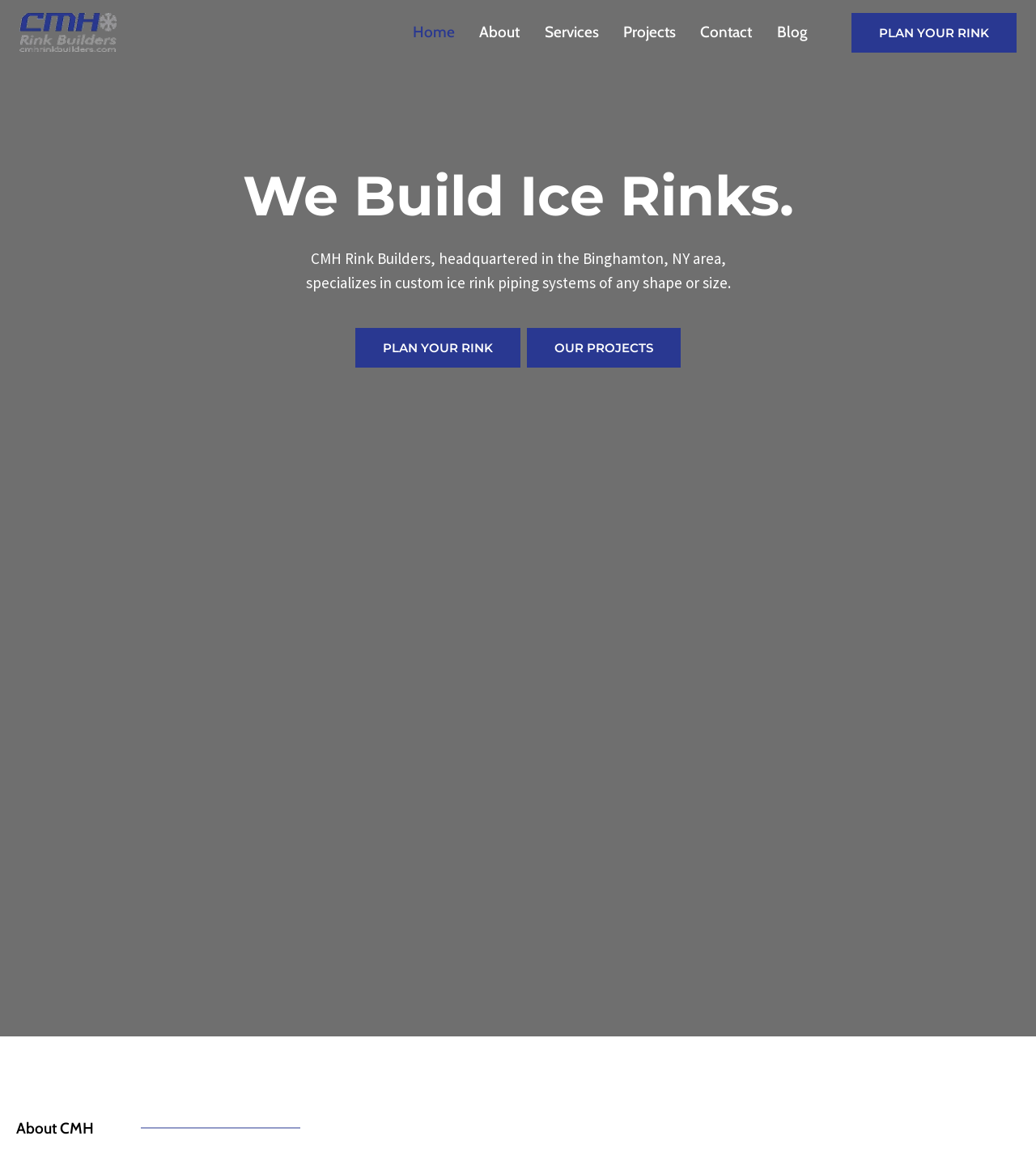Examine the image and give a thorough answer to the following question:
What is the name of the company?

The name of the company can be found in the top-left corner of the webpage, where it is written as 'CMH Rink Builders' in a logo format, and also as a link with the same text.